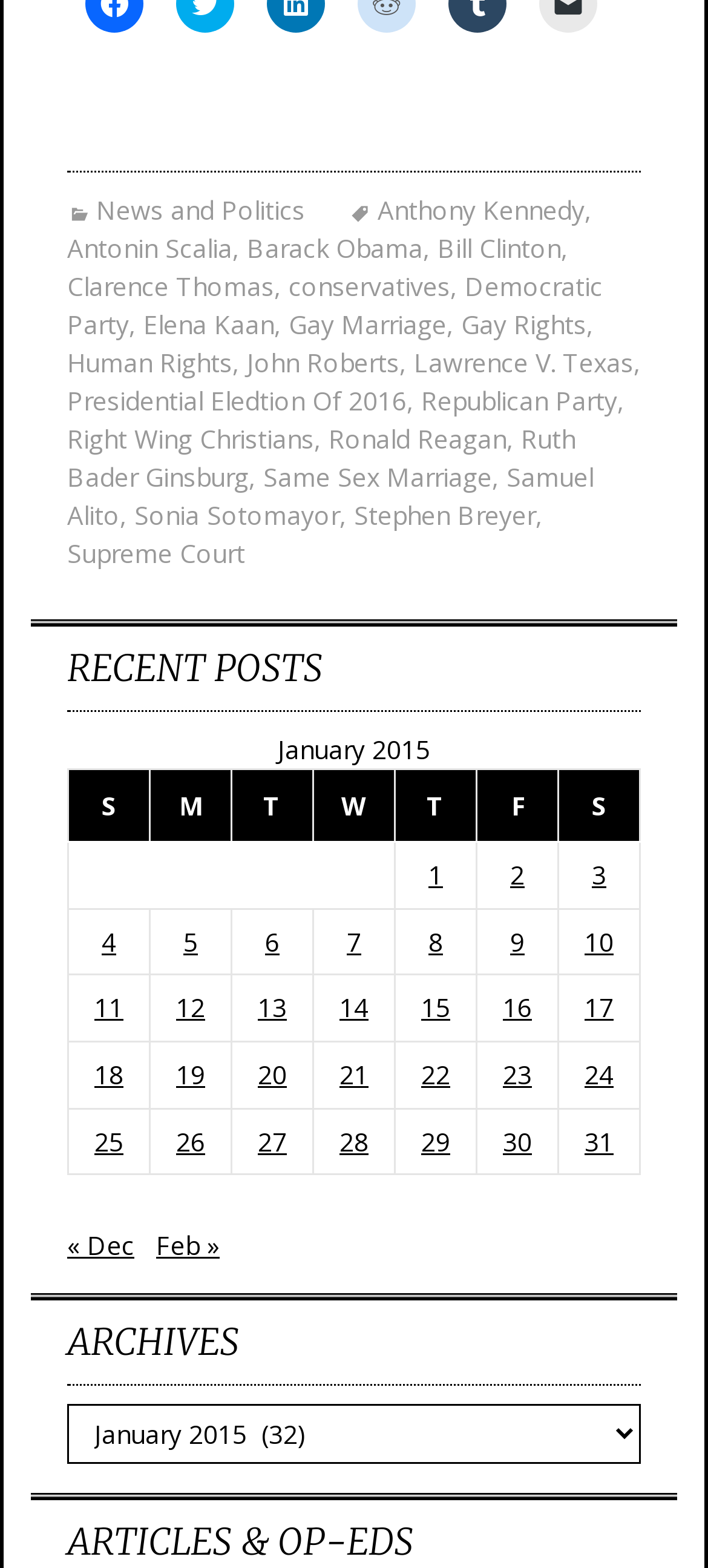Provide the bounding box coordinates for the UI element that is described by this text: "22". The coordinates should be in the form of four float numbers between 0 and 1: [left, top, right, bottom].

[0.595, 0.674, 0.636, 0.696]